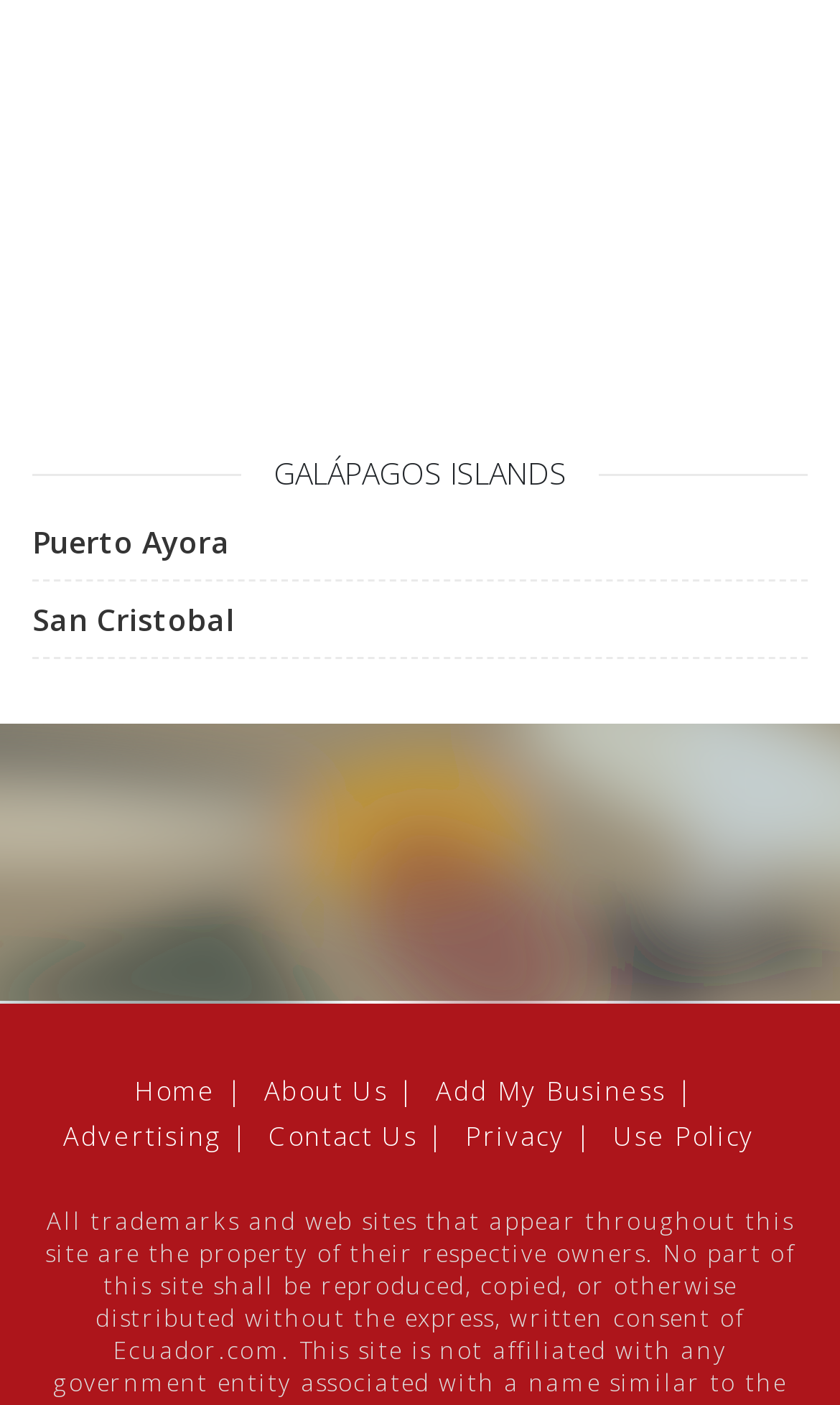How many elements are above the image?
Provide a one-word or short-phrase answer based on the image.

3